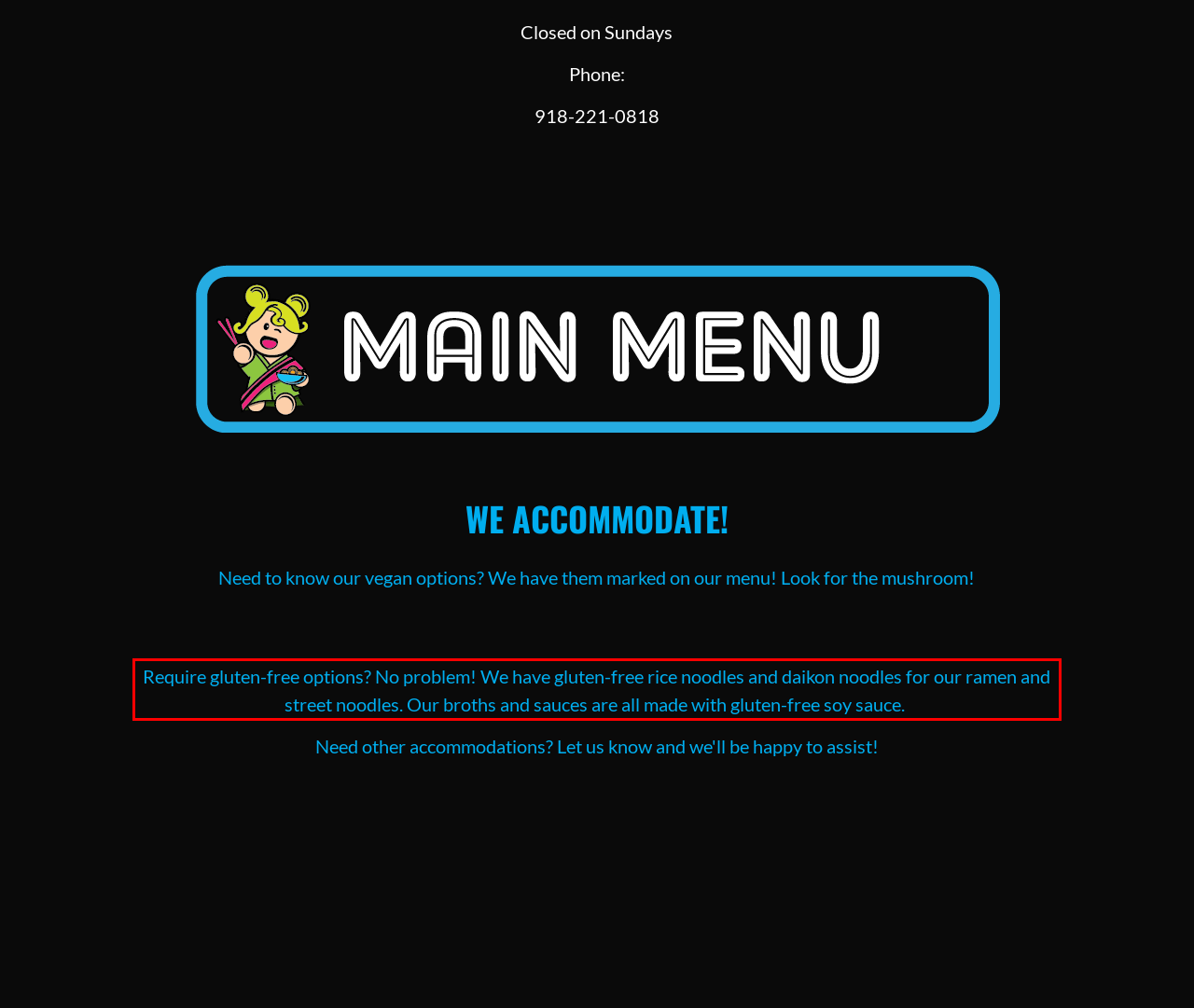Given a screenshot of a webpage, locate the red bounding box and extract the text it encloses.

Require gluten-free options? No problem! We have gluten-free rice noodles and daikon noodles for our ramen and street noodles. Our broths and sauces are all made with gluten-free soy sauce.